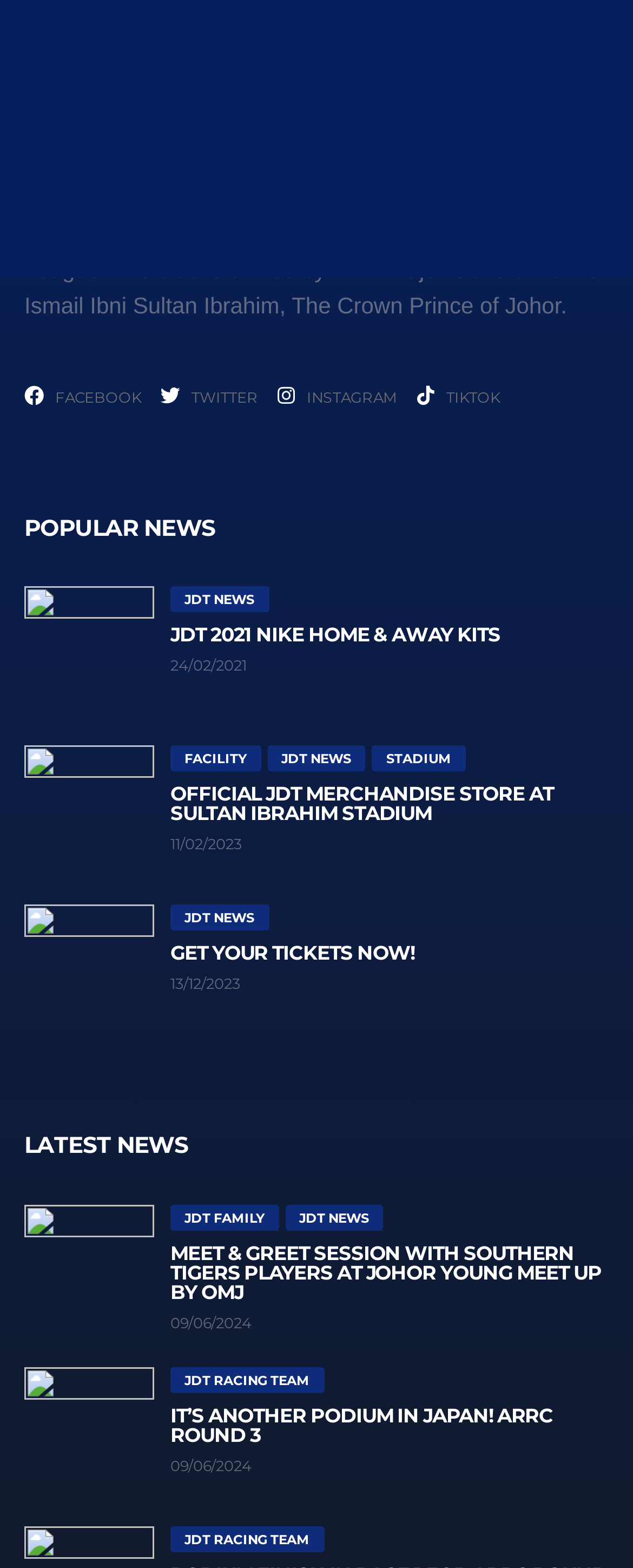What is the title of the first news article?
Give a detailed explanation using the information visible in the image.

The first news article is located below the 'POPULAR NEWS' heading, and its title is 'JDT 2021 NIKE HOME & AWAY KITS'. This can be found by looking at the heading element below the 'POPULAR NEWS' heading.